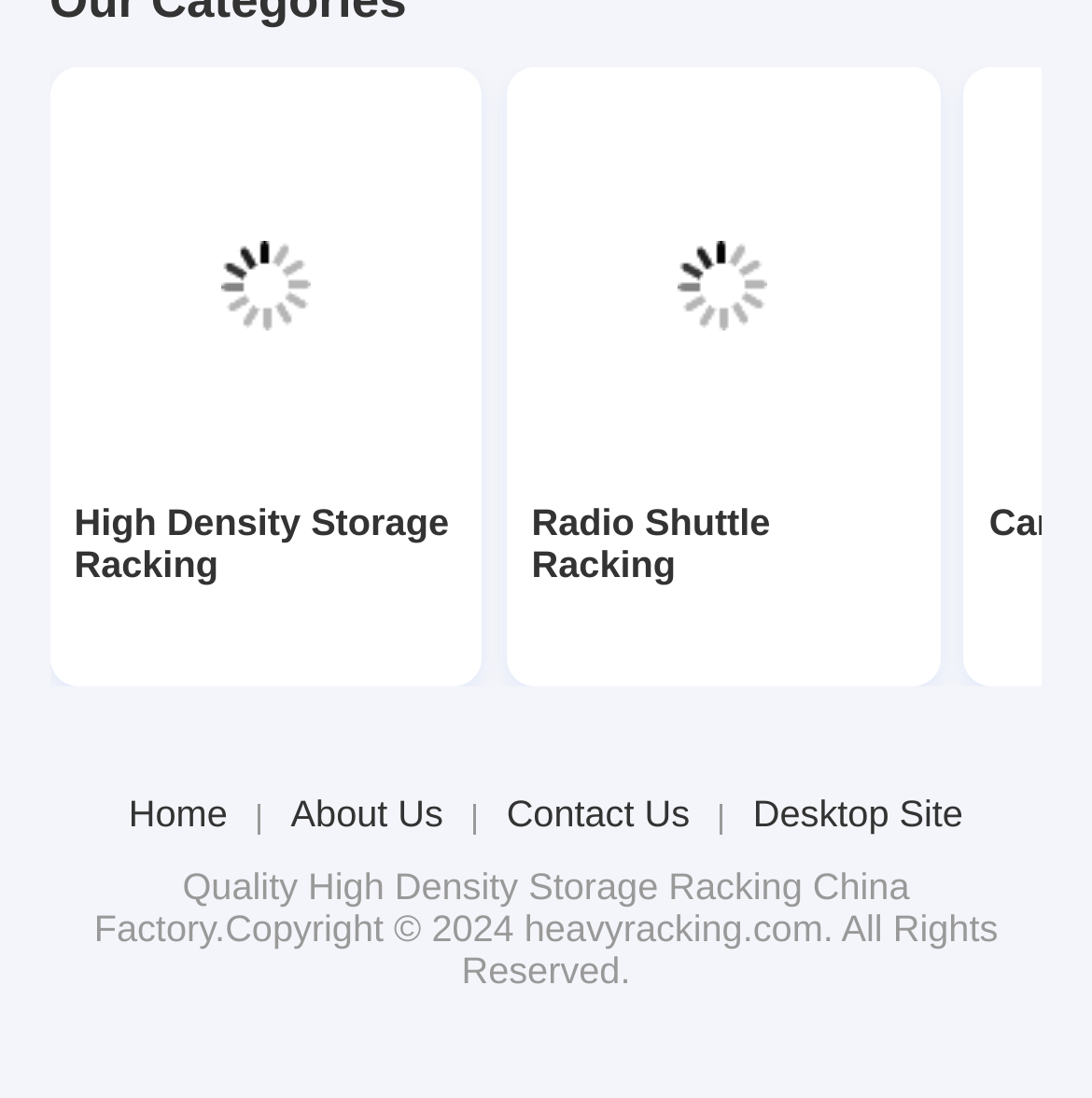Show me the bounding box coordinates of the clickable region to achieve the task as per the instruction: "Learn about High Density Storage Racking".

[0.282, 0.789, 0.735, 0.827]